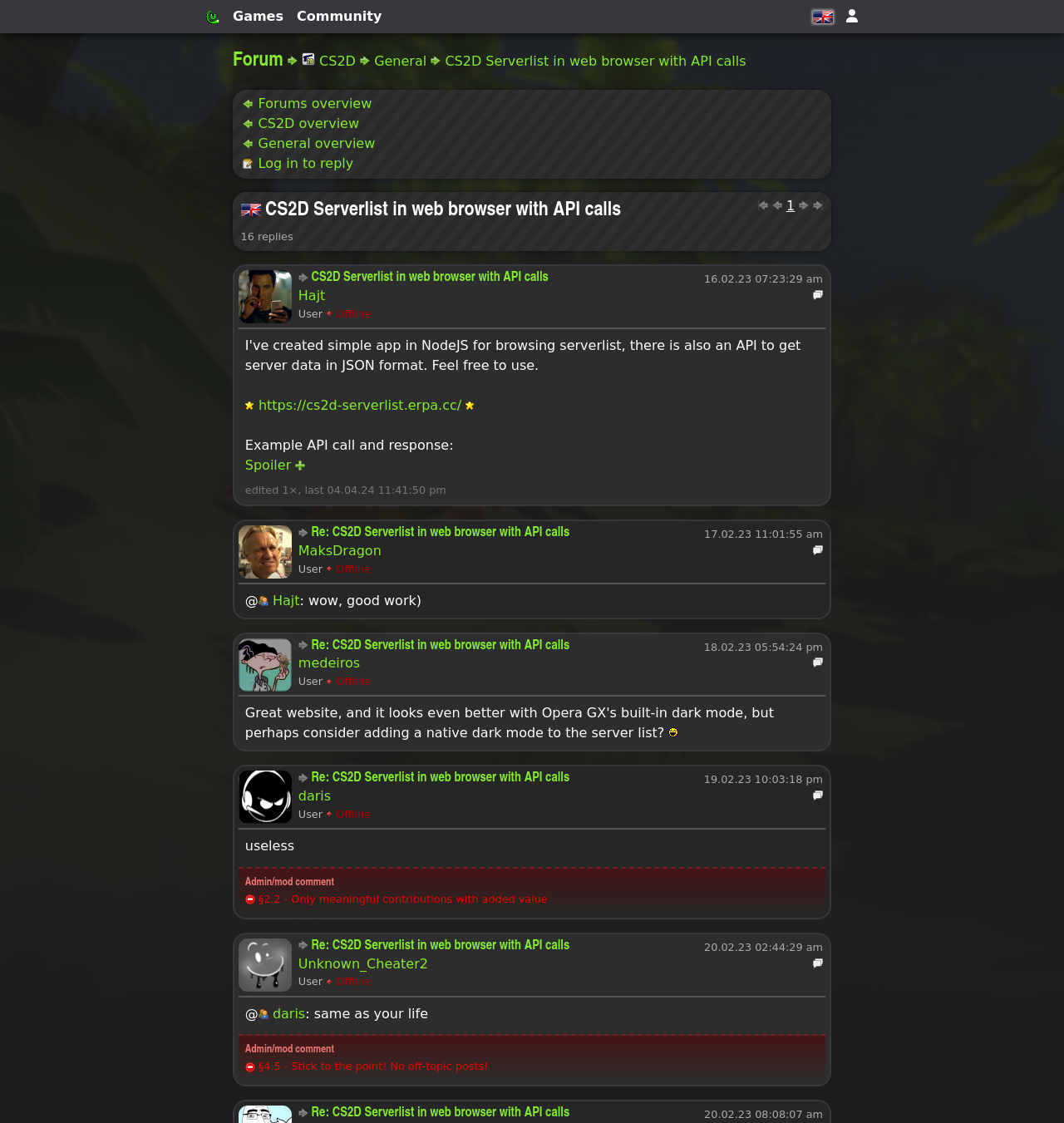Please give a one-word or short phrase response to the following question: 
How many replies are there in the current thread?

16